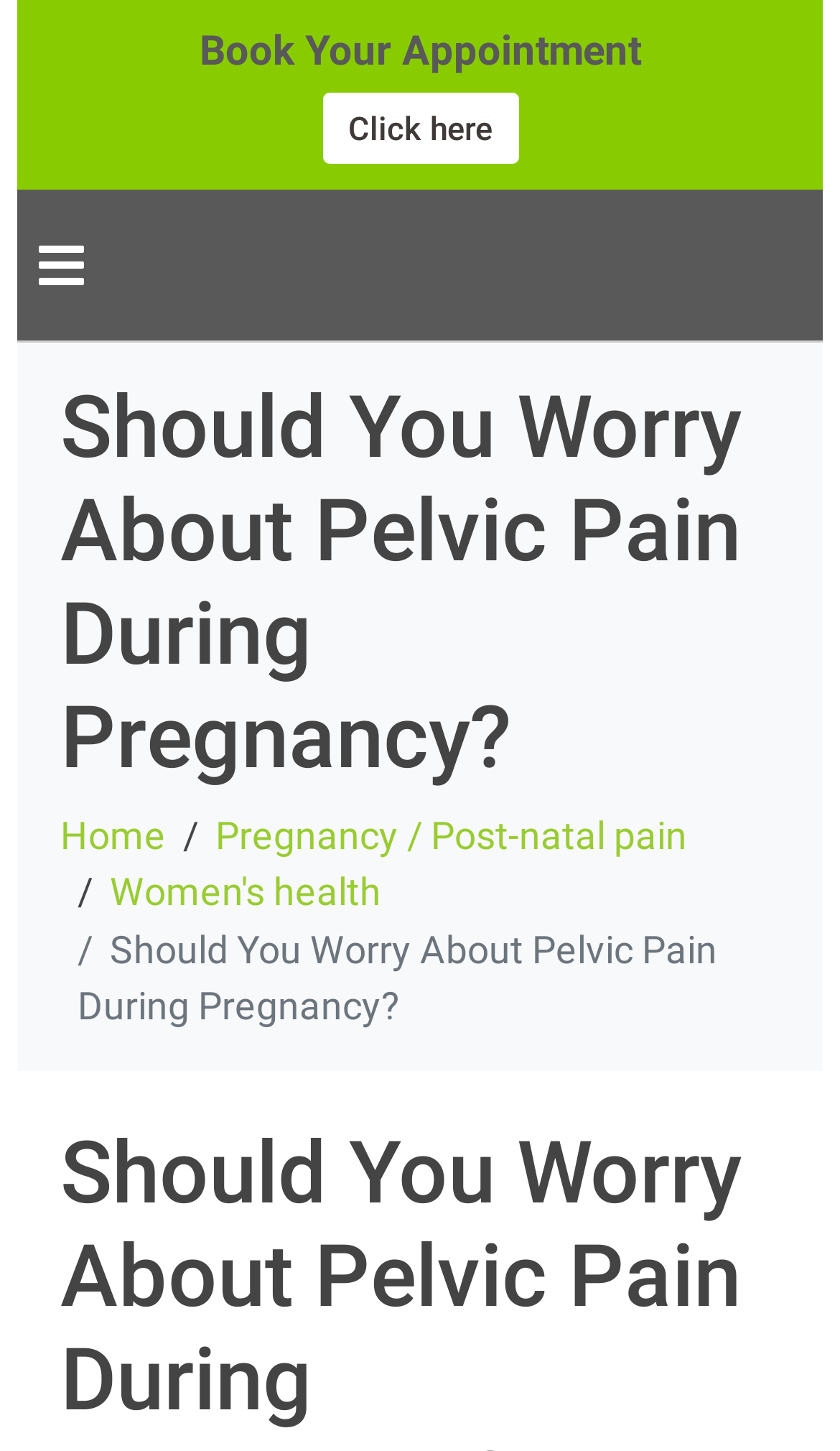What is the purpose of the 'Book Your Appointment' button?
Examine the webpage screenshot and provide an in-depth answer to the question.

The 'Book Your Appointment' button is likely intended for users to schedule an appointment, as it is a call-to-action element with a prominent position on the webpage.